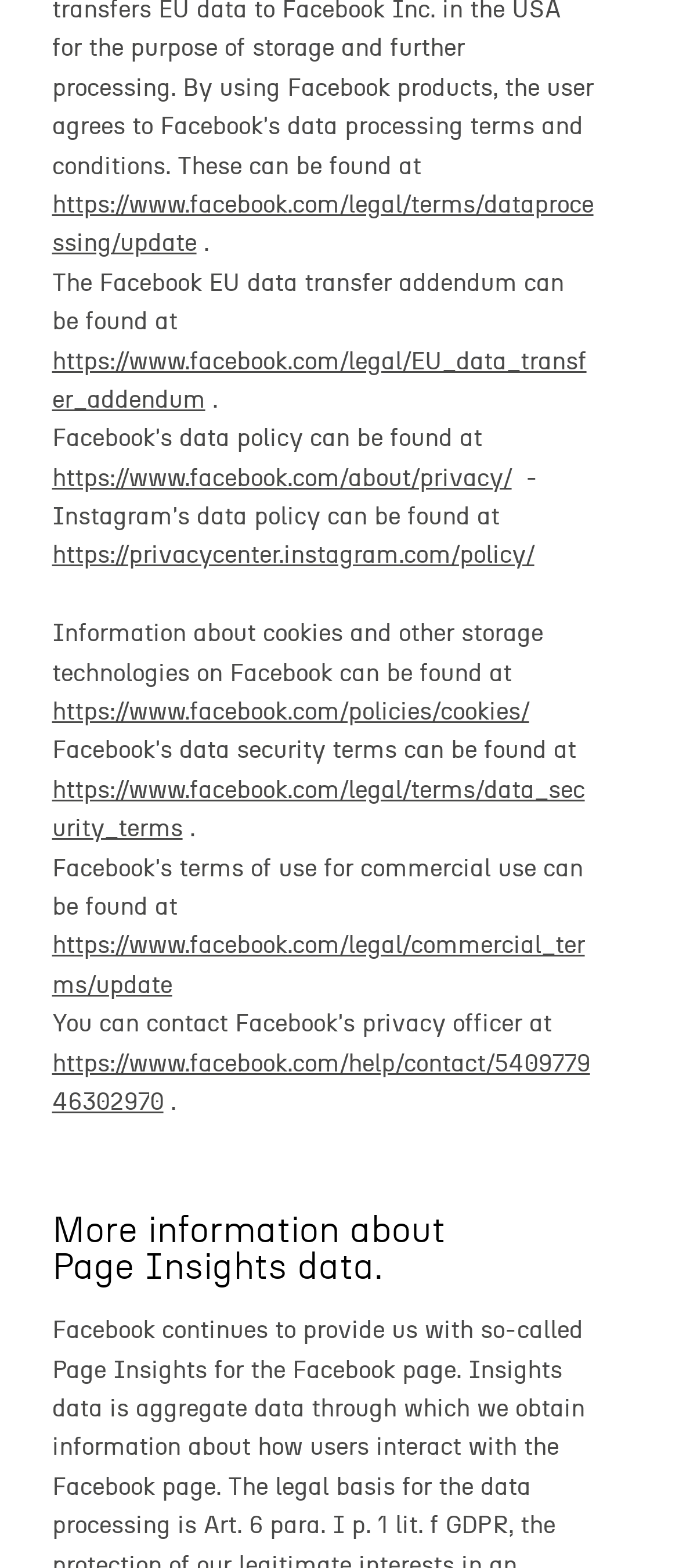Provide a brief response using a word or short phrase to this question:
What is the URL of the Facebook cookies policy?

https://www.facebook.com/policies/cookies/